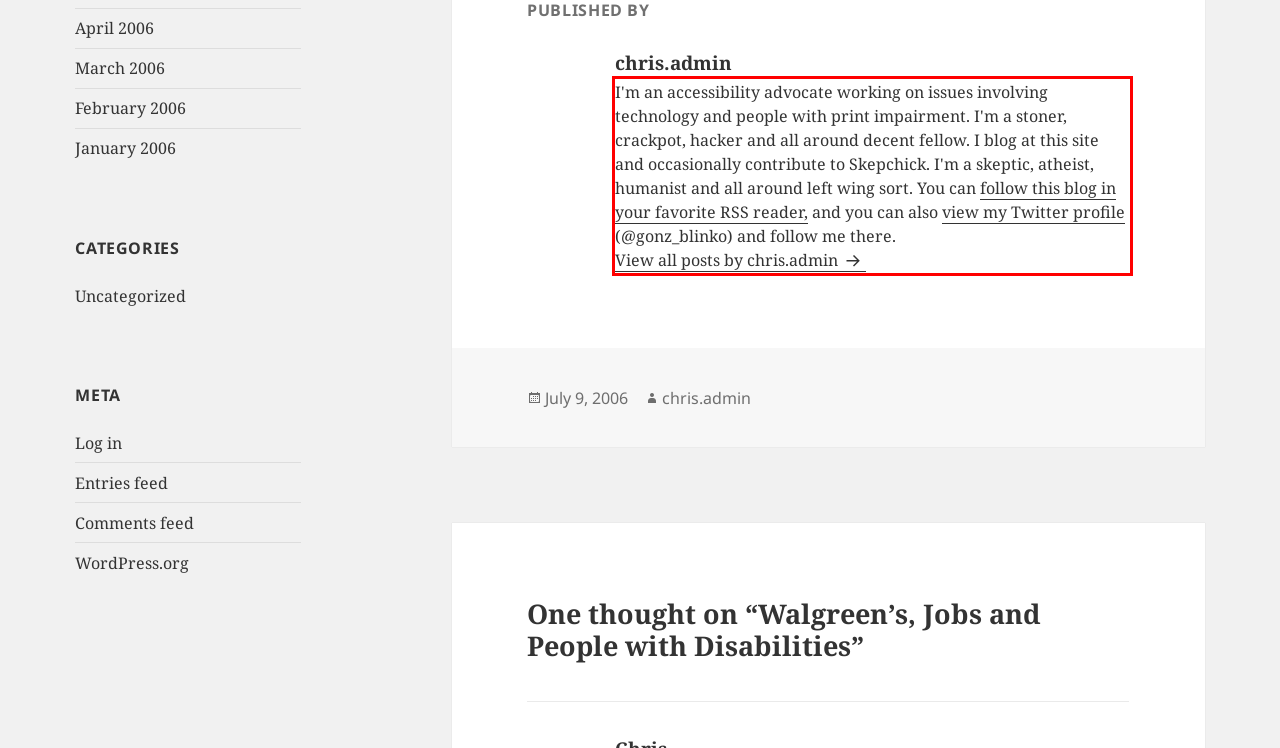Within the screenshot of the webpage, there is a red rectangle. Please recognize and generate the text content inside this red bounding box.

I'm an accessibility advocate working on issues involving technology and people with print impairment. I'm a stoner, crackpot, hacker and all around decent fellow. I blog at this site and occasionally contribute to Skepchick. I'm a skeptic, atheist, humanist and all around left wing sort. You can follow this blog in your favorite RSS reader, and you can also view my Twitter profile (@gonz_blinko) and follow me there. View all posts by chris.admin